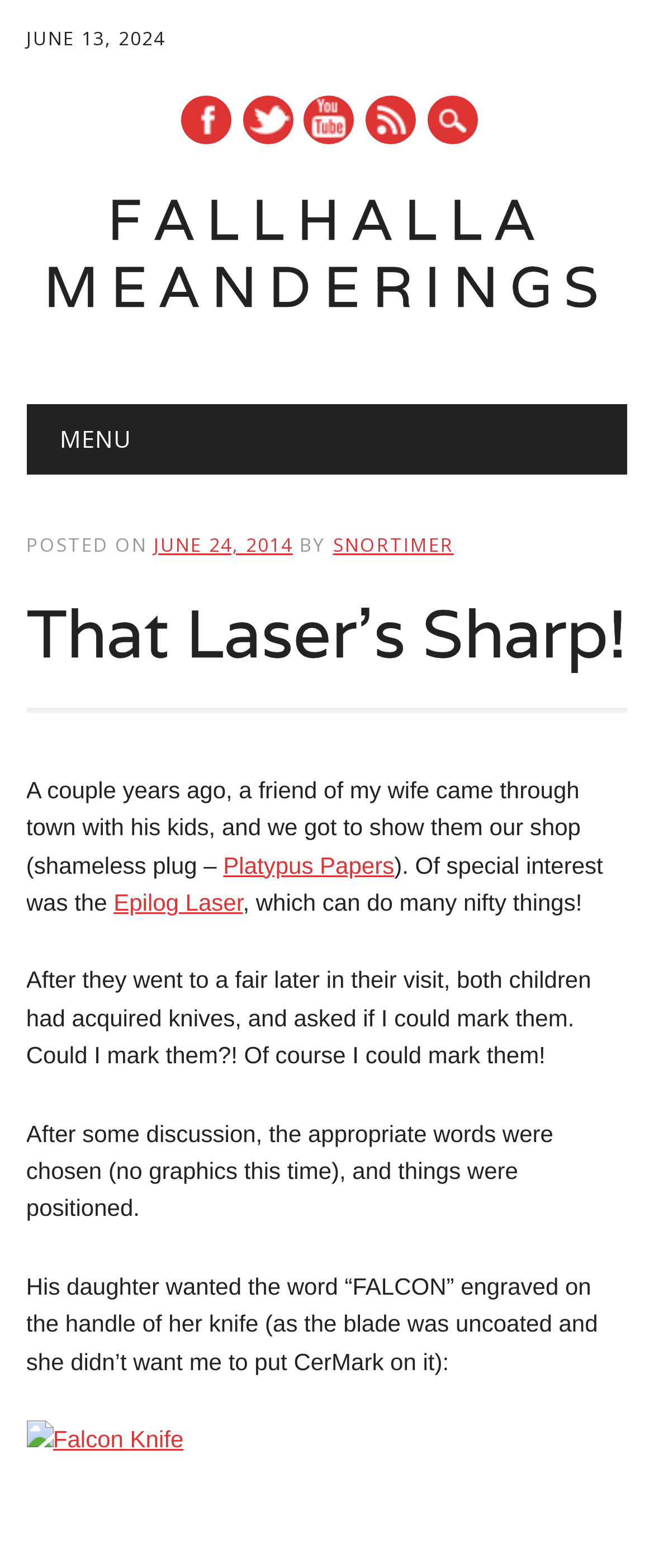Locate the bounding box coordinates of the clickable element to fulfill the following instruction: "Go to main menu". Provide the coordinates as four float numbers between 0 and 1 in the format [left, top, right, bottom].

[0.04, 0.257, 0.509, 0.291]